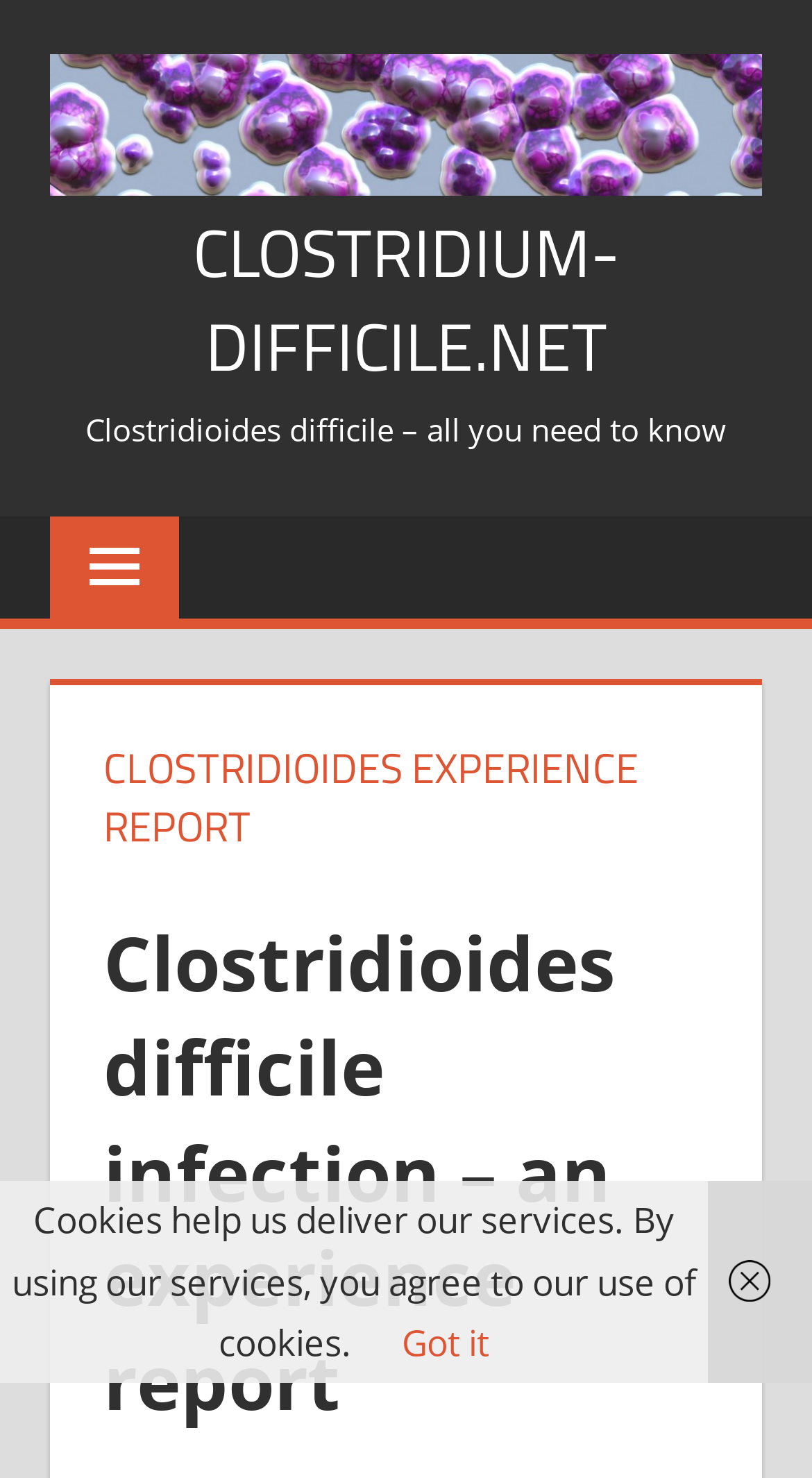Bounding box coordinates are specified in the format (top-left x, top-left y, bottom-right x, bottom-right y). All values are floating point numbers bounded between 0 and 1. Please provide the bounding box coordinate of the region this sentence describes: Menu

[0.062, 0.349, 0.221, 0.419]